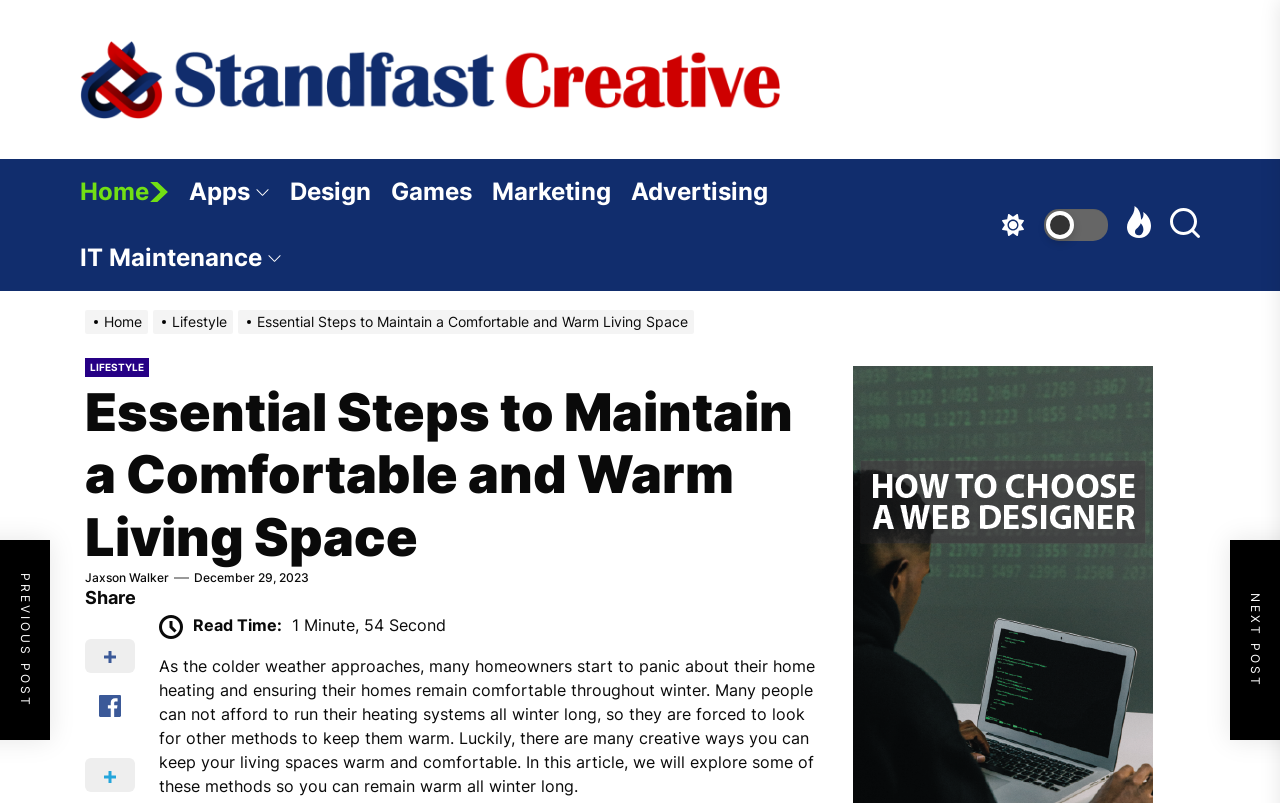Provide an in-depth caption for the contents of the webpage.

The webpage appears to be an article about maintaining a comfortable and warm living space during the winter season. At the top left corner, there is a logo of "Standfast Creative" which is also a link. Below the logo, there is a horizontal navigation menu with links to various categories such as "Home", "Apps", "Design", "Games", "Marketing", "Advertising", and "IT Maintenance".

To the right of the navigation menu, there are three buttons with no text. Below these buttons, there is a breadcrumbs navigation menu showing the current article's location, with links to "Home", "Lifestyle", and the current article title "Essential Steps to Maintain a Comfortable and Warm Living Space".

The main content of the article is headed by a title "Essential Steps to Maintain a Comfortable and Warm Living Space" and a subheading "LIFESTYLE". The article text starts with a brief introduction to the problem of home heating during winter and then promises to explore creative ways to keep living spaces warm and comfortable.

On the right side of the article, there is a section with links to the author "Jaxson Walker" and the publication date "December 29, 2023". Below this section, there is a "Share" heading and a link to share the article. The article also displays the read time, which is 1 minute and 54 seconds.

There is also an image on the page, but its content is not described. Additionally, there is a link at the bottom right corner of the page, but its purpose is not clear.